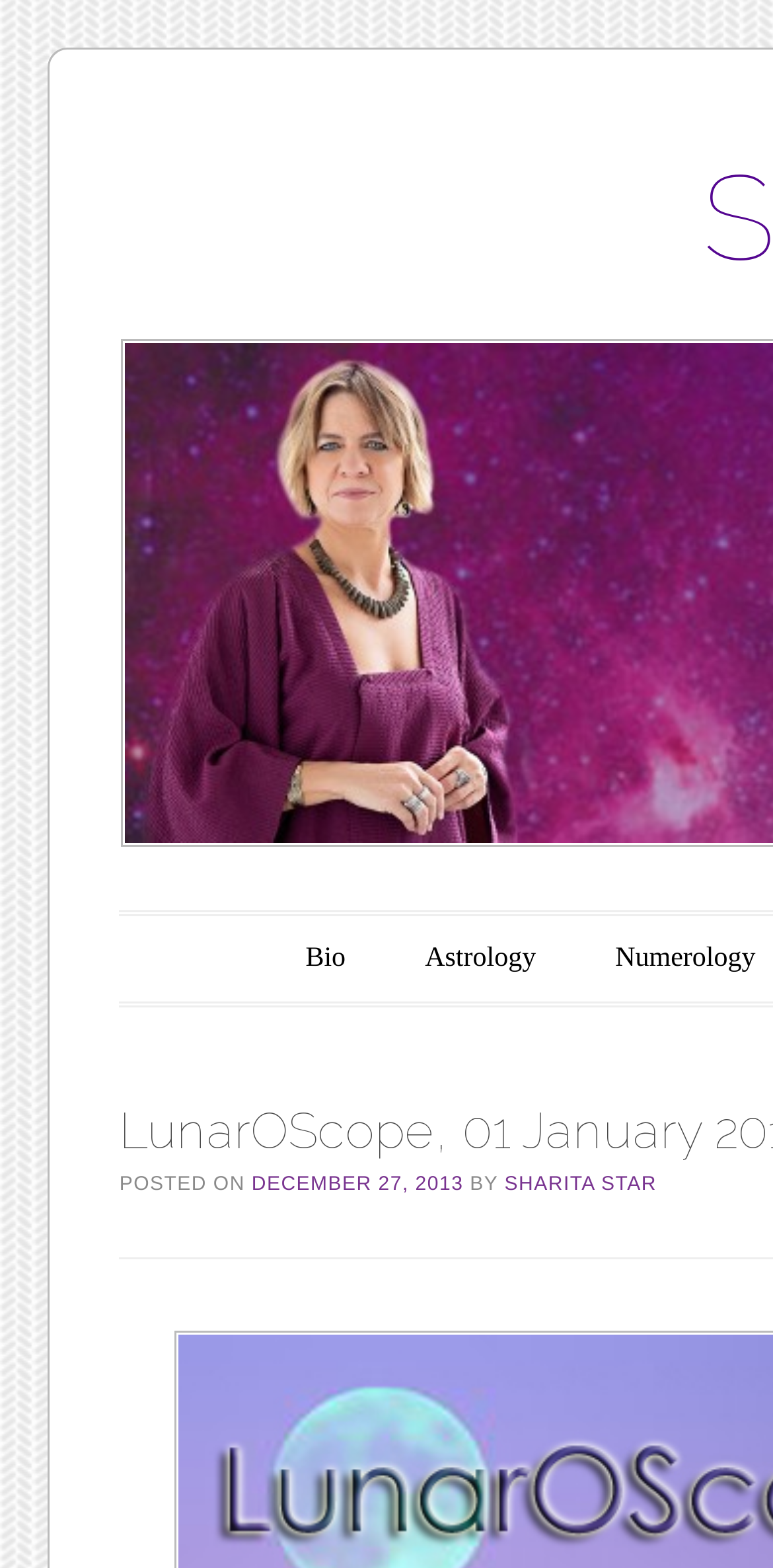Locate the UI element described as follows: "December 27, 2013". Return the bounding box coordinates as four float numbers between 0 and 1 in the order [left, top, right, bottom].

[0.325, 0.748, 0.599, 0.762]